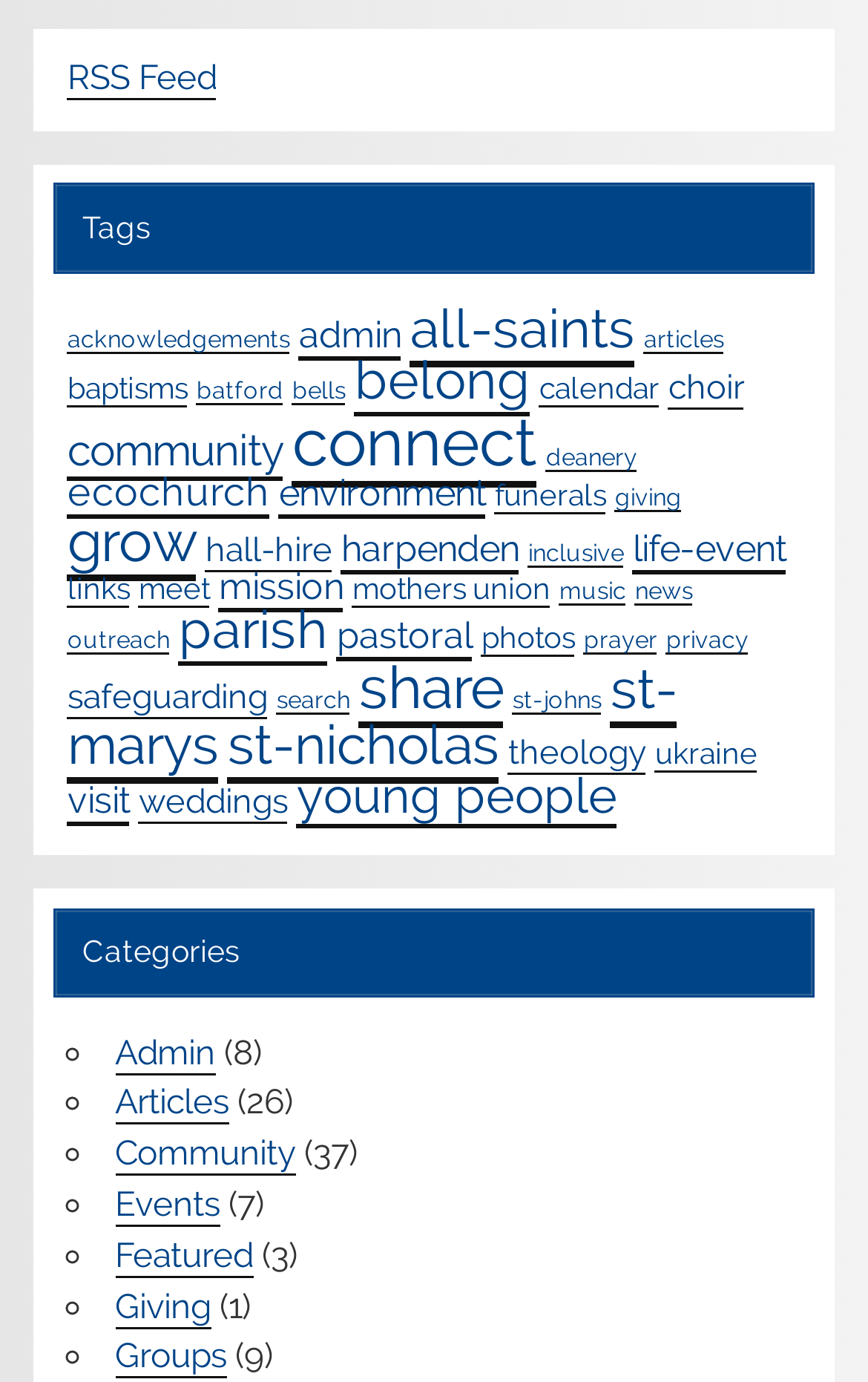How many links are under the 'Tags' heading?
Examine the webpage screenshot and provide an in-depth answer to the question.

The 'Tags' heading has 34 links underneath it, which can be counted by iterating through the elements under the 'Tags' heading and identifying the link elements.